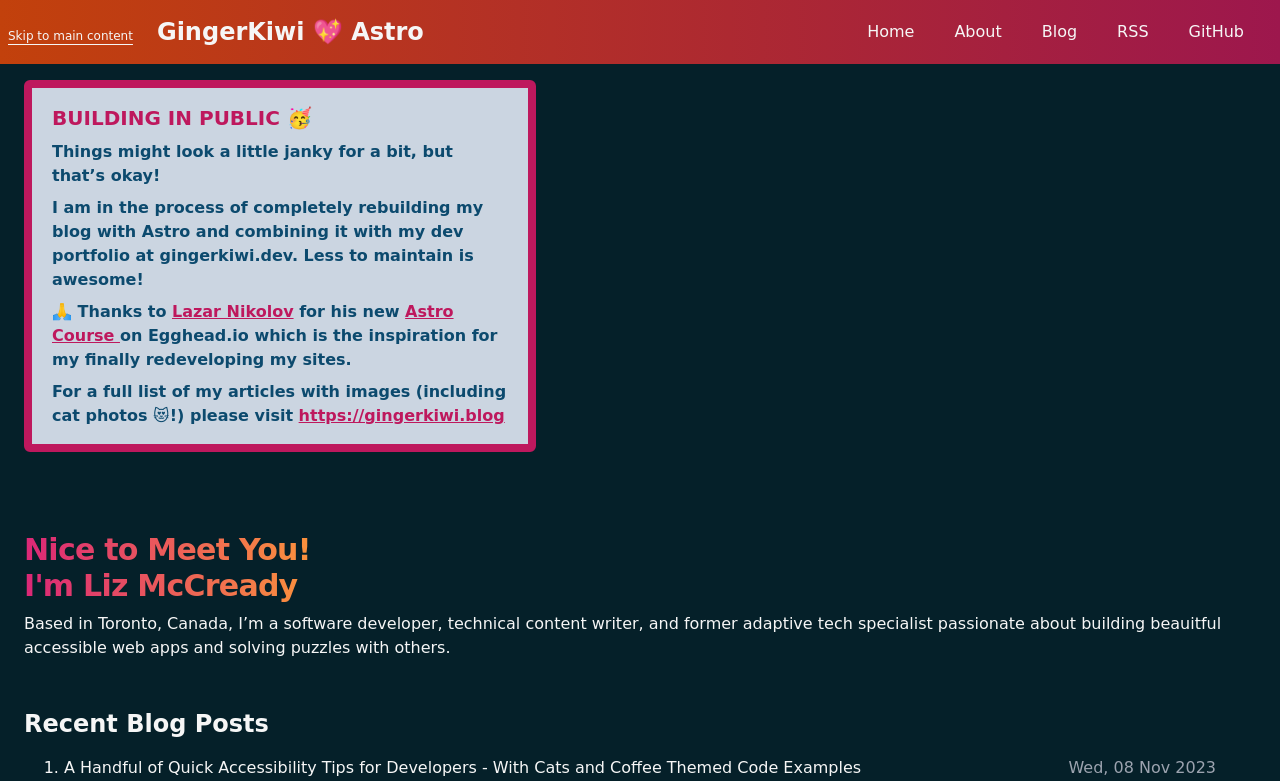Find the bounding box coordinates of the area to click in order to follow the instruction: "learn about astro course".

[0.041, 0.387, 0.354, 0.442]